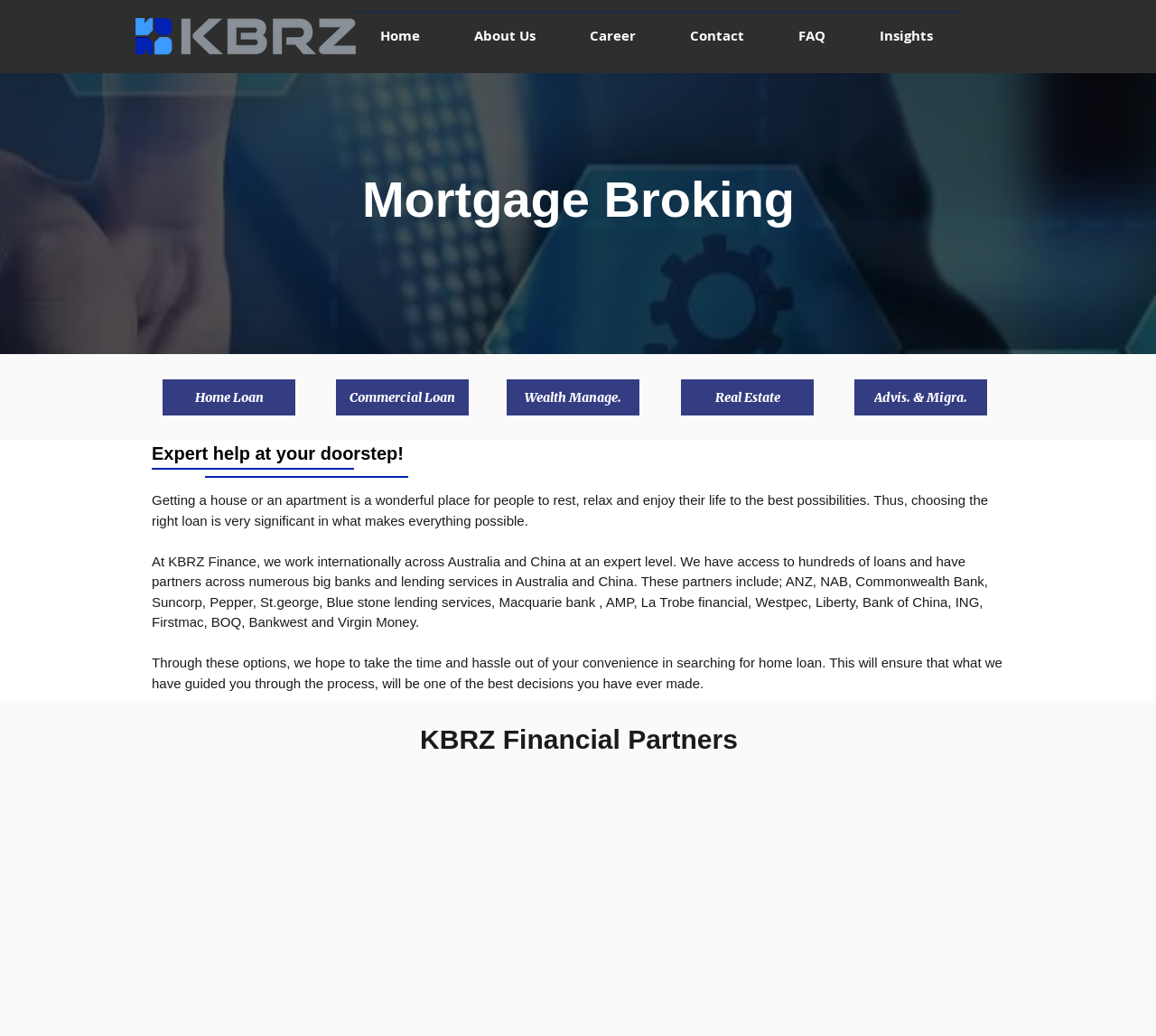What is the purpose of KBRZ Finance?
Provide a short answer using one word or a brief phrase based on the image.

To help people find the right loan